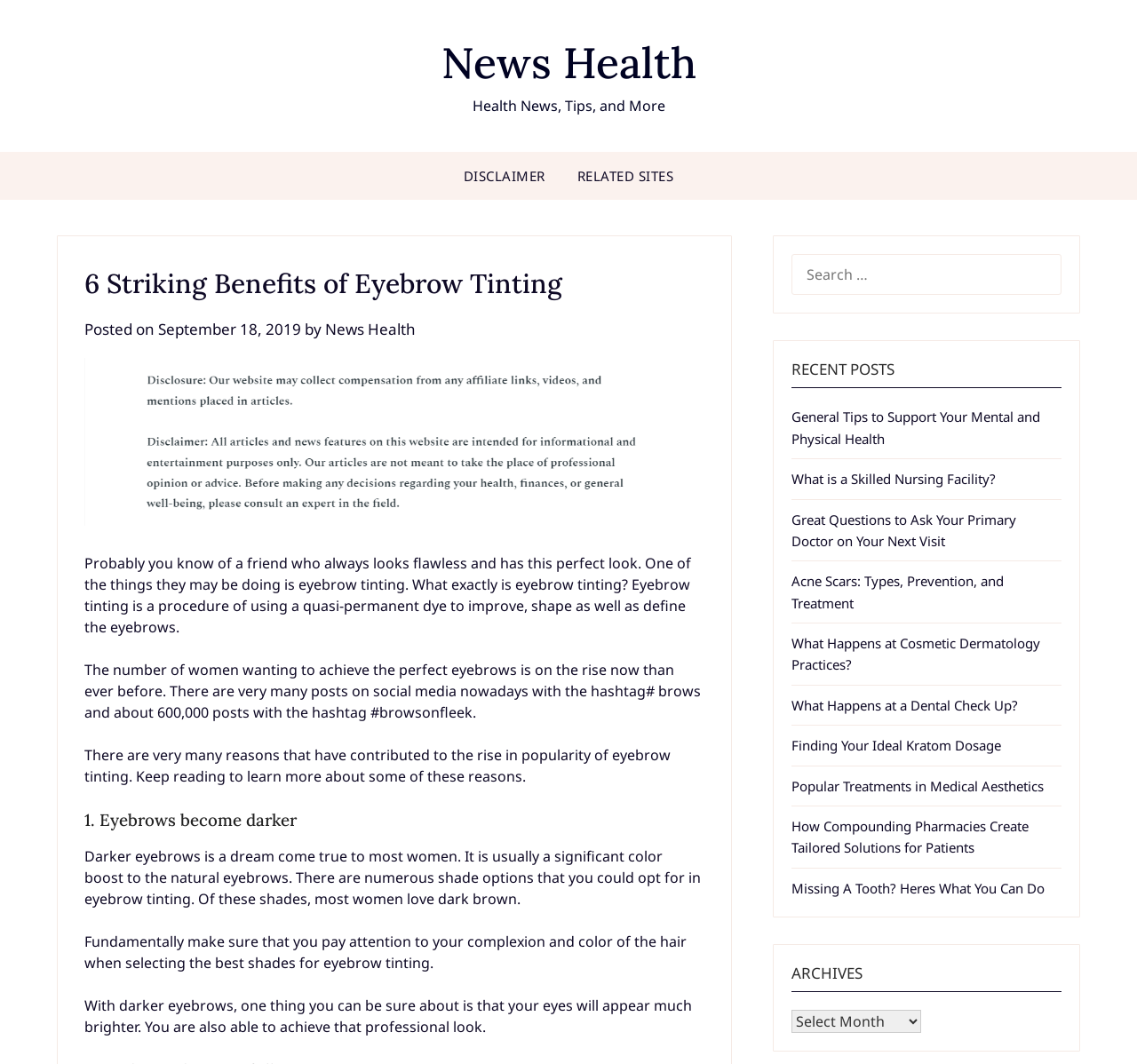What is the first benefit of eyebrow tinting?
Please answer using one word or phrase, based on the screenshot.

Darker eyebrows